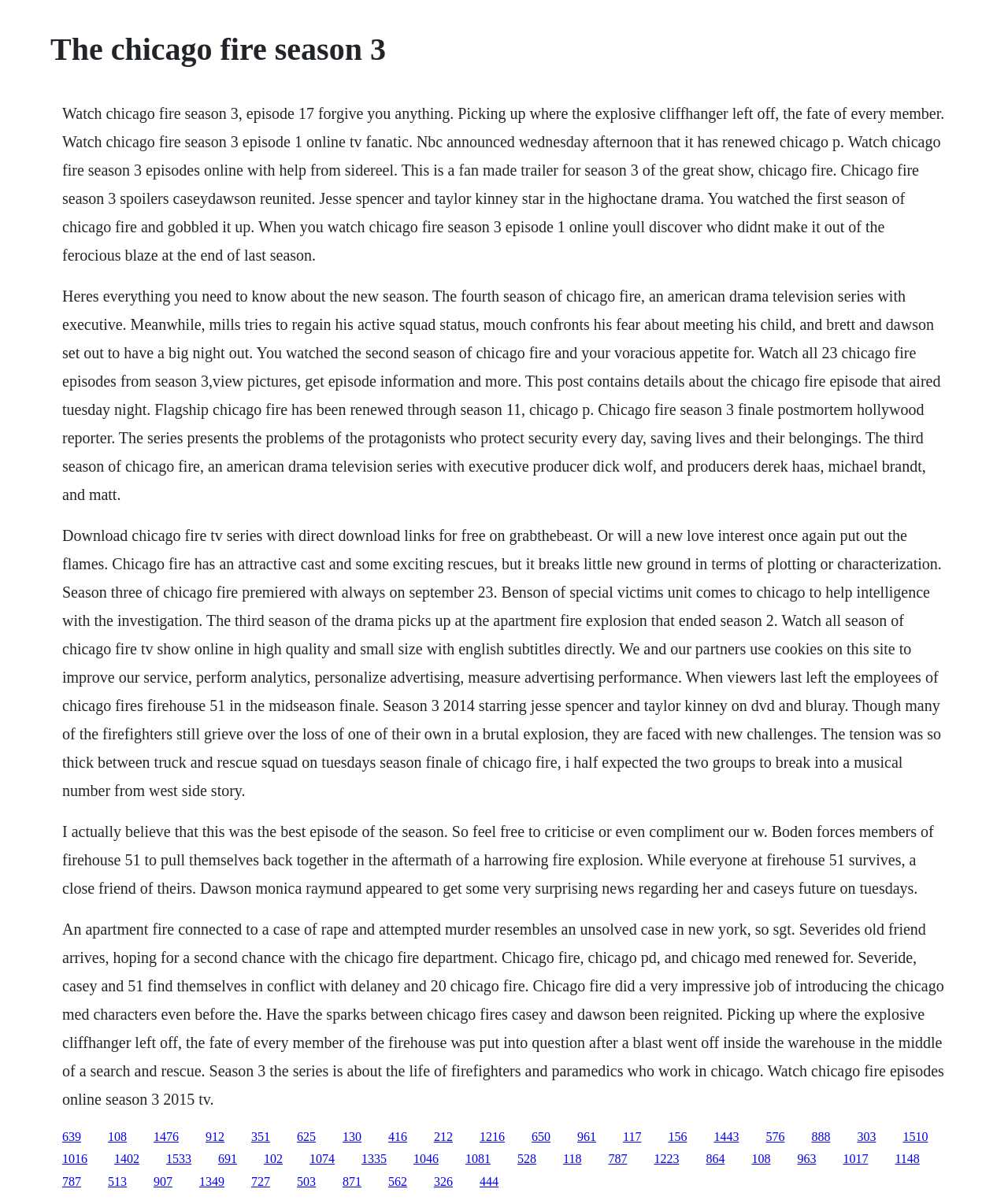Please provide a one-word or short phrase answer to the question:
What is the title of the webpage?

The Chicago Fire Season 3